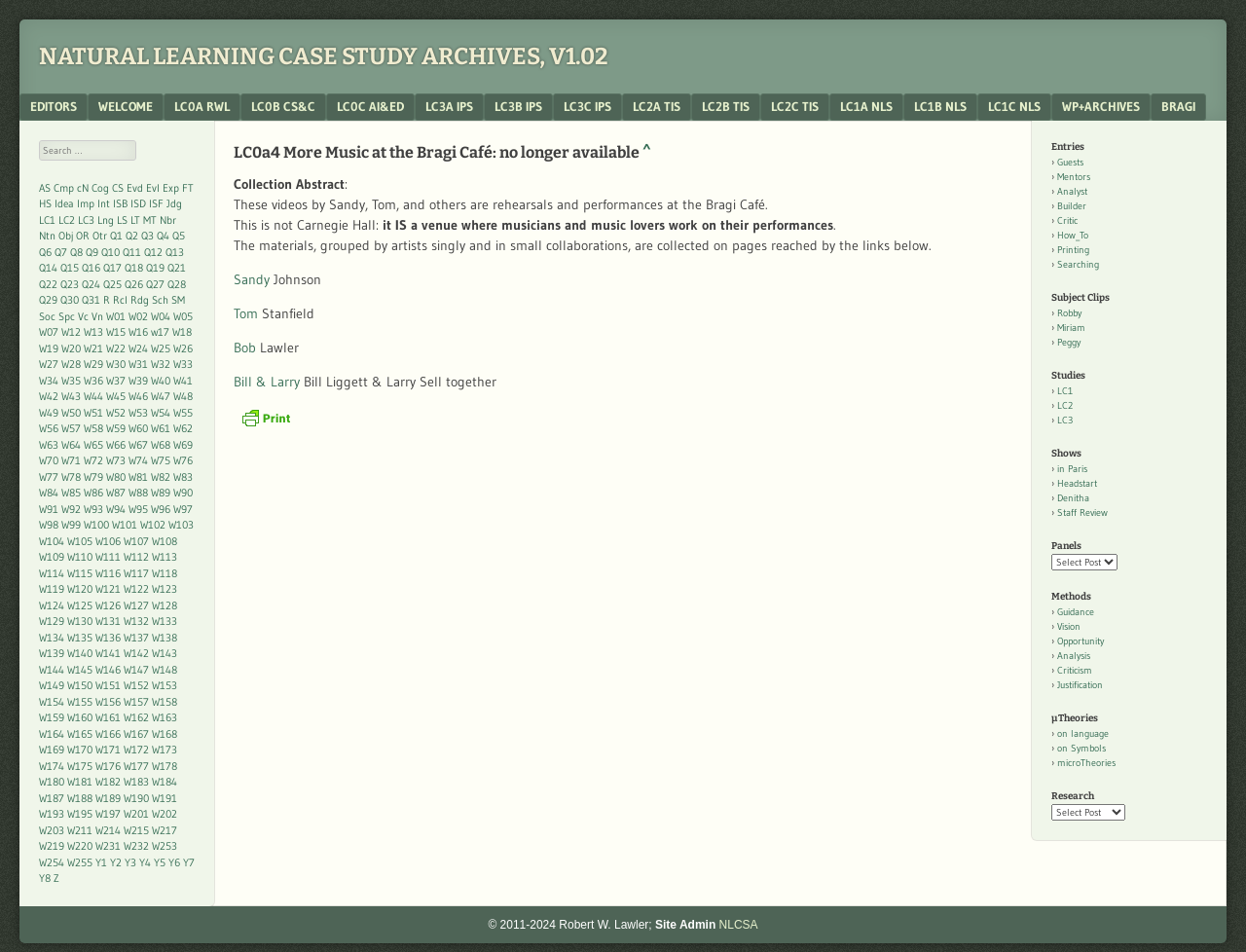Please locate the bounding box coordinates of the element that should be clicked to complete the given instruction: "Click on the 'Print Friendly, PDF & Email' button".

[0.188, 0.426, 0.239, 0.45]